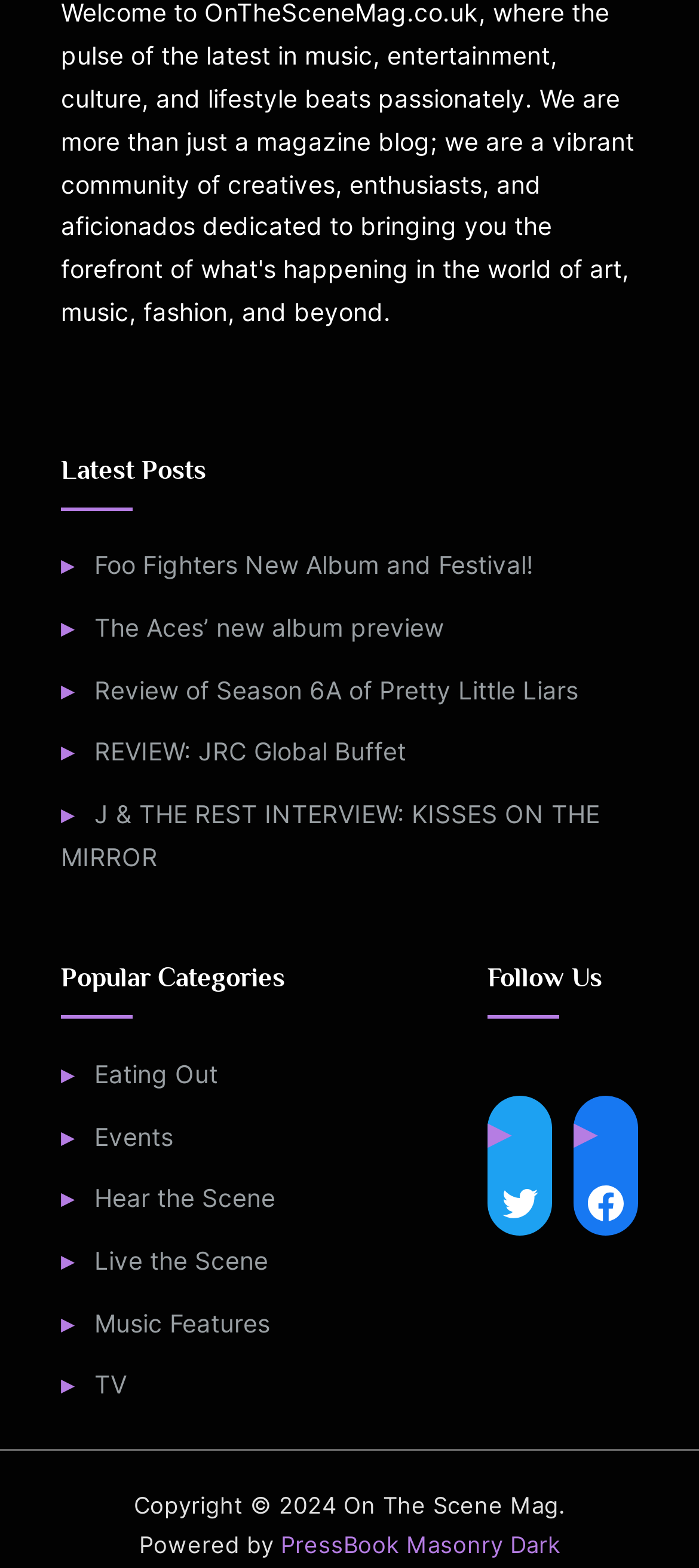What is the name of the magazine?
Refer to the image and provide a one-word or short phrase answer.

On The Scene Mag